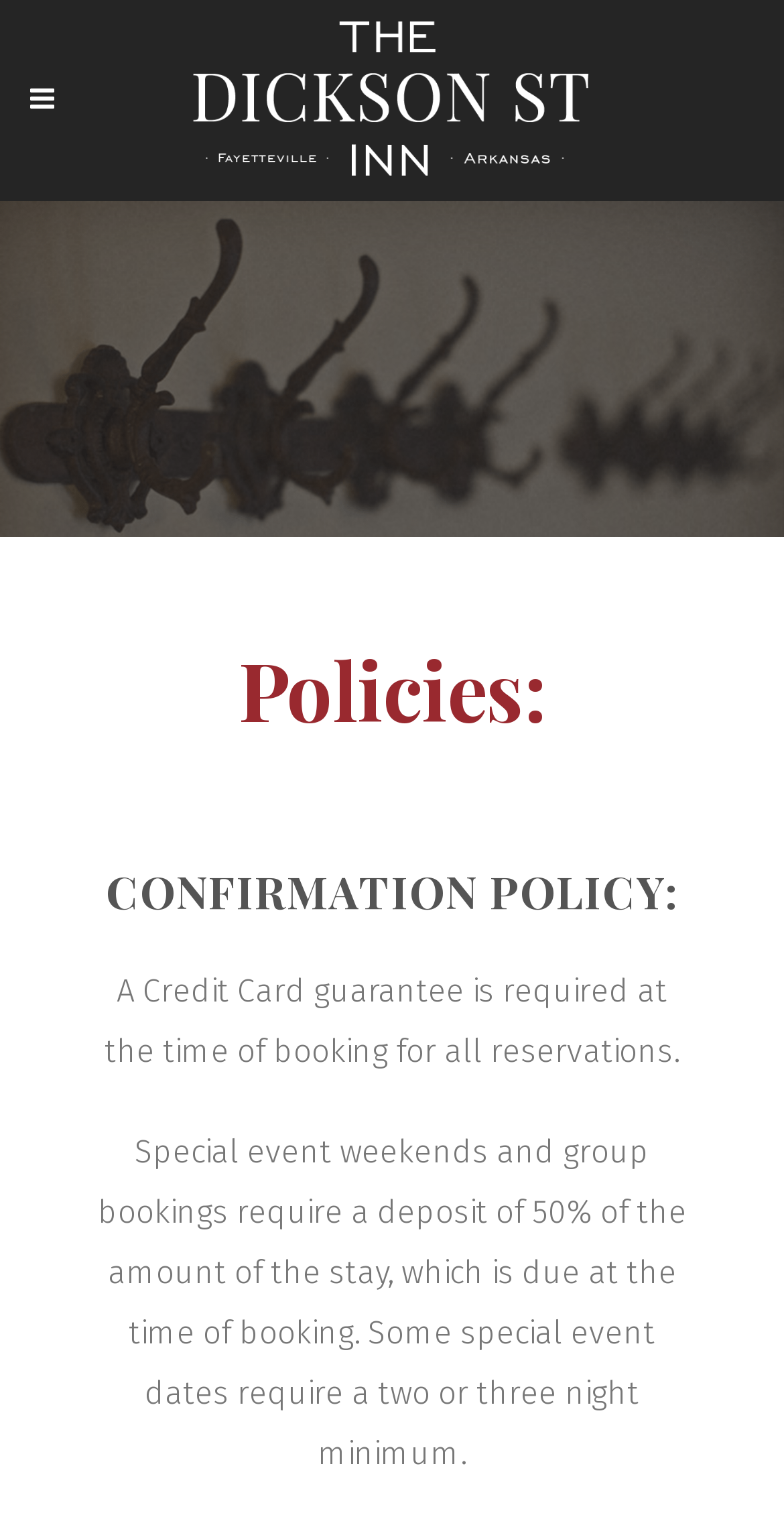Determine the bounding box for the UI element that matches this description: "alt="Logo"".

[0.205, 0.0, 0.795, 0.133]